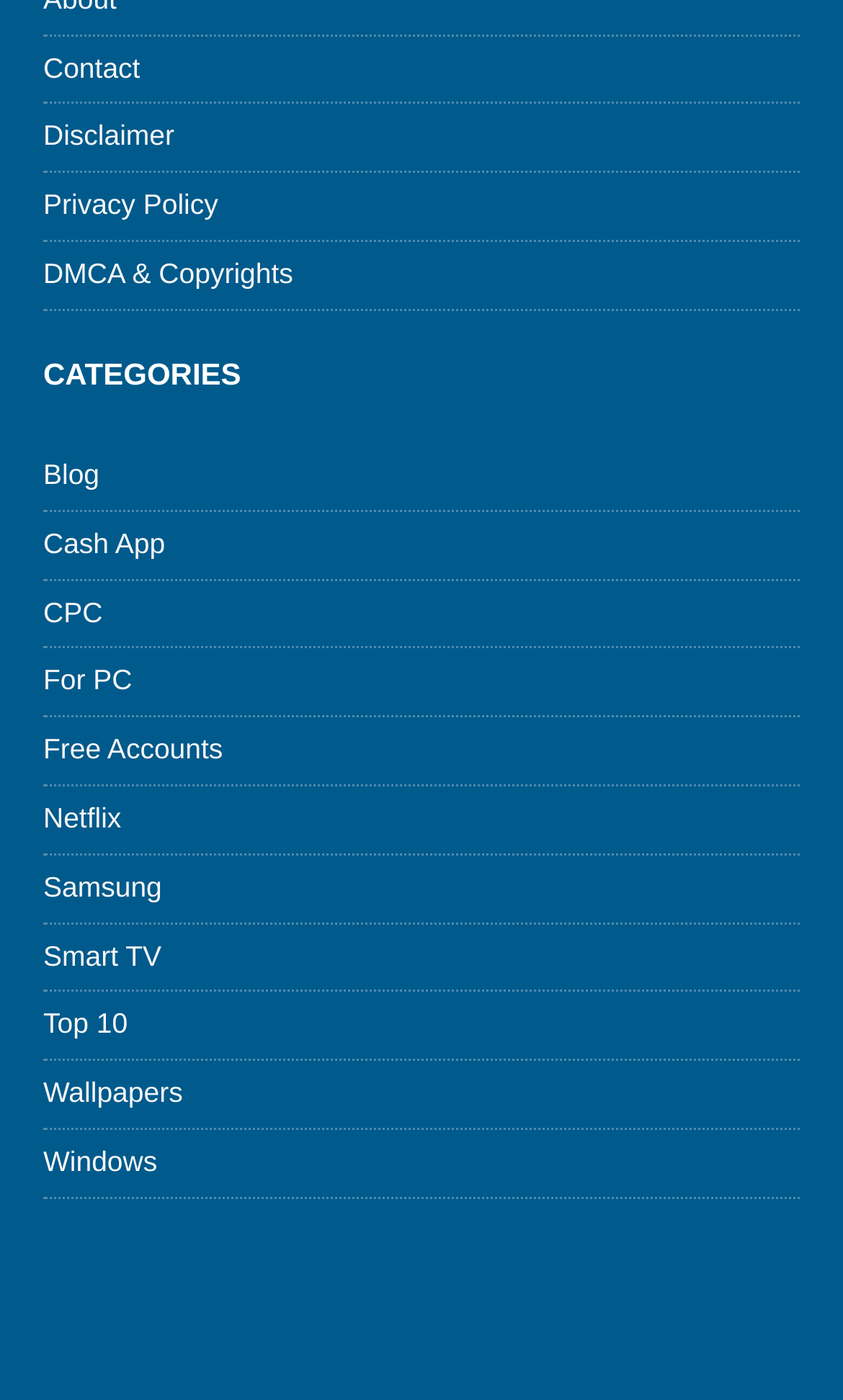Determine the bounding box coordinates for the clickable element required to fulfill the instruction: "access Netflix". Provide the coordinates as four float numbers between 0 and 1, i.e., [left, top, right, bottom].

[0.051, 0.562, 0.949, 0.609]